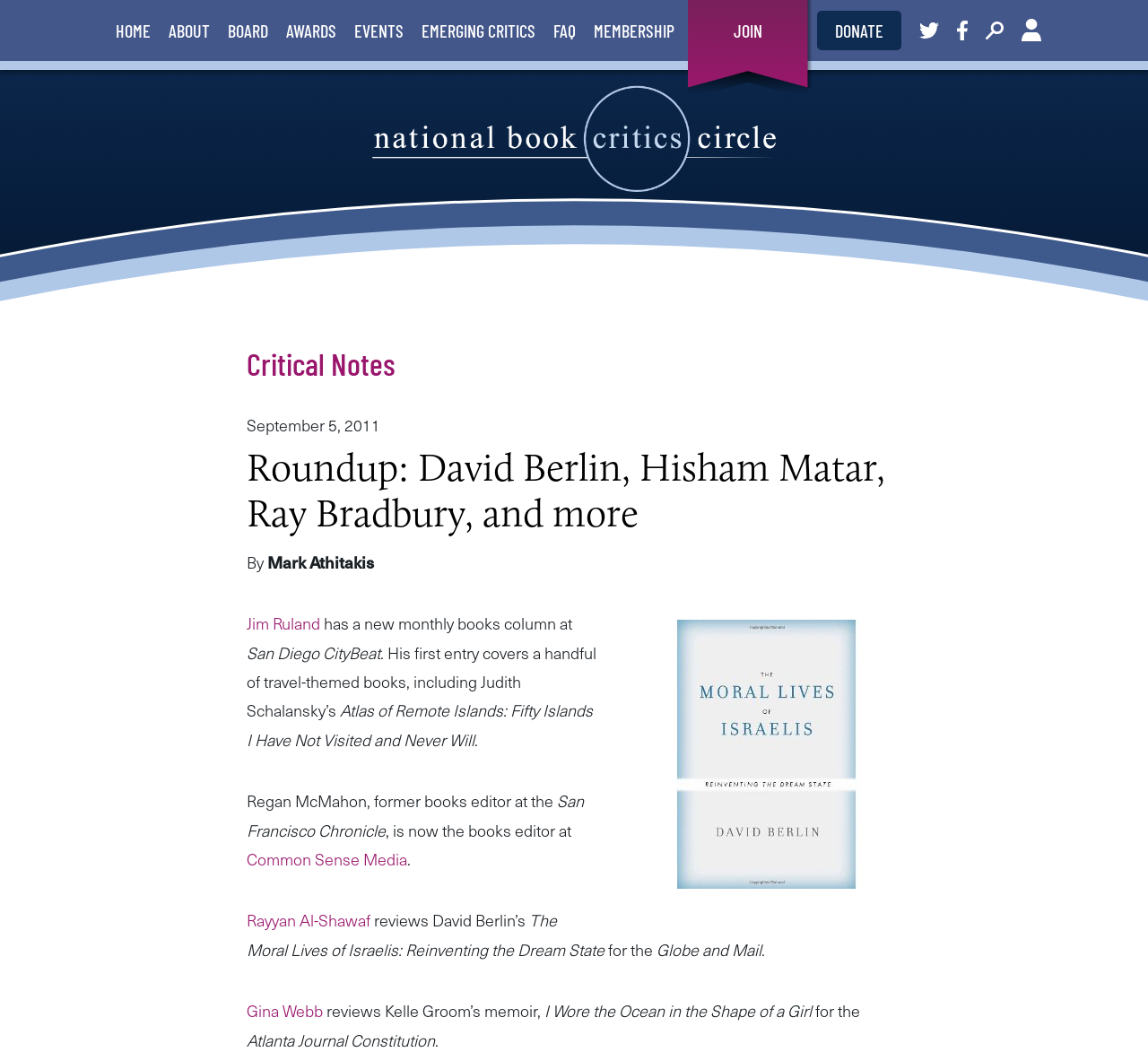Locate the bounding box coordinates of the clickable region necessary to complete the following instruction: "Click National Book Critics Circle". Provide the coordinates in the format of four float numbers between 0 and 1, i.e., [left, top, right, bottom].

[0.324, 0.145, 0.676, 0.193]